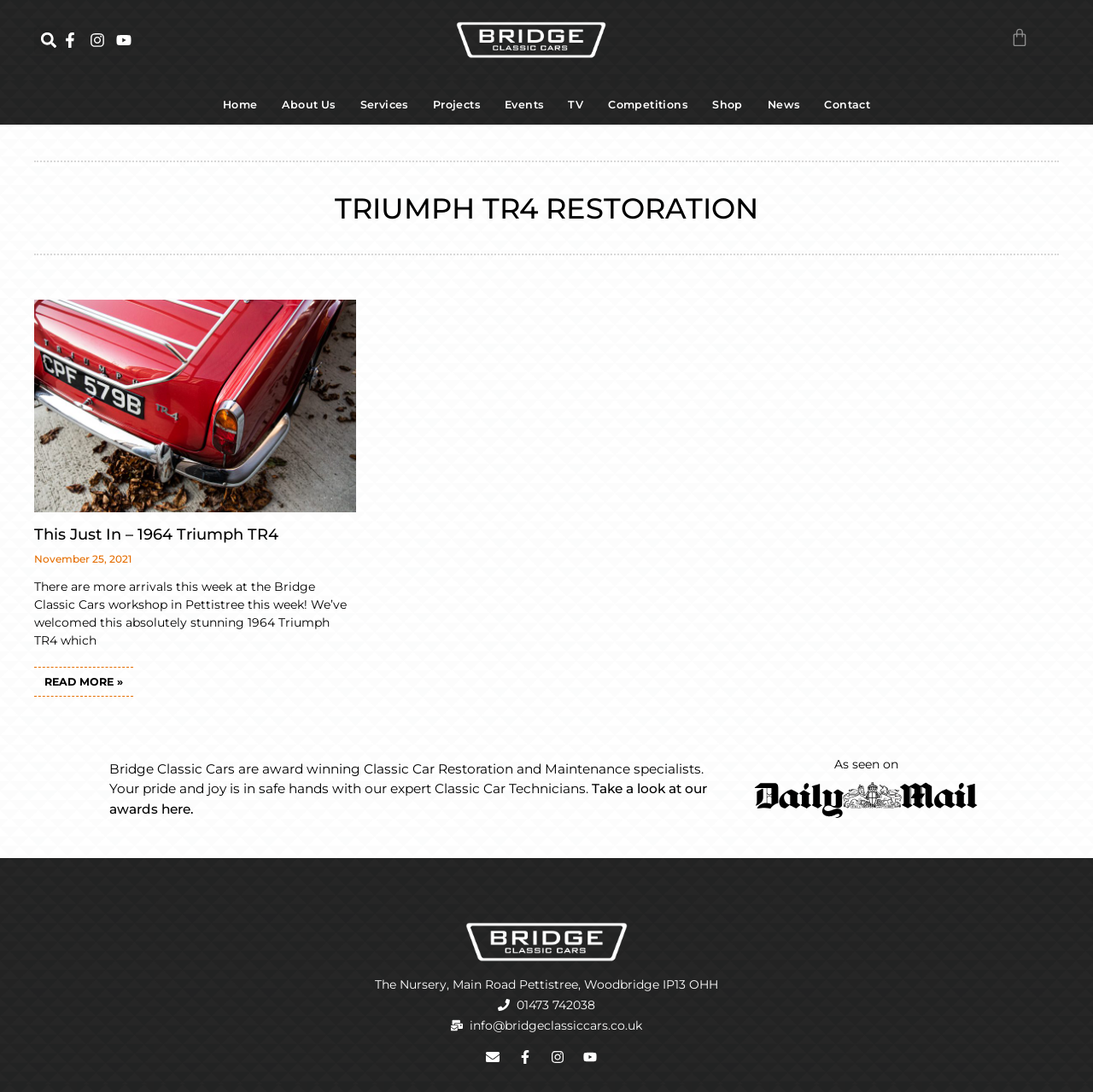What is the name of the classic car being restored?
Using the information from the image, answer the question thoroughly.

I found the answer by looking at the article section of the webpage, where it says 'This Just In – 1964 Triumph TR4'. This is likely the main topic of the webpage, and the car being restored is a 1964 Triumph TR4.